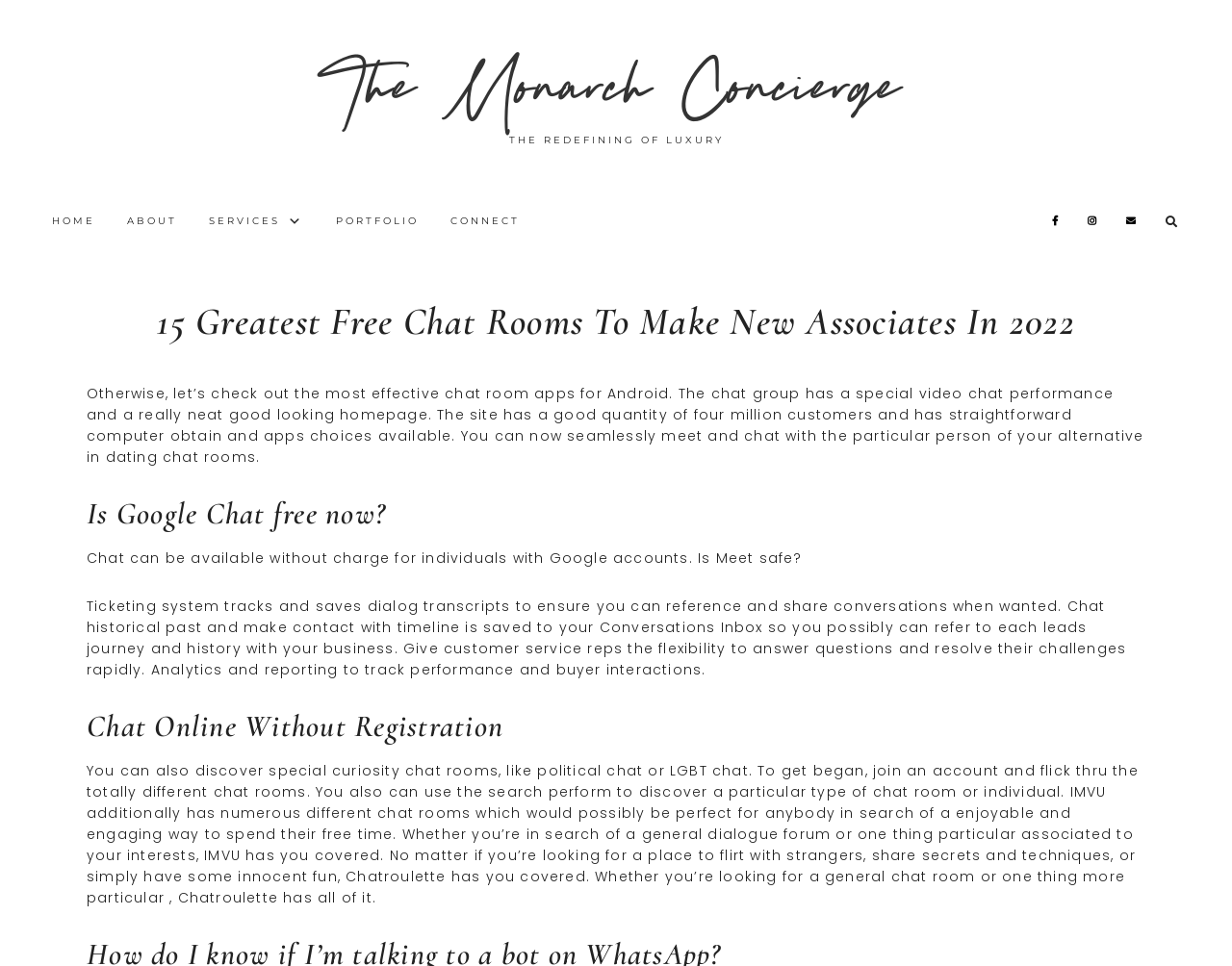Using the information shown in the image, answer the question with as much detail as possible: What is the purpose of the ticketing system?

I read the text 'Ticketing system tracks and saves dialog transcripts to ensure you can reference and share conversations when wanted.' which suggests that the ticketing system is used to track and save conversations.